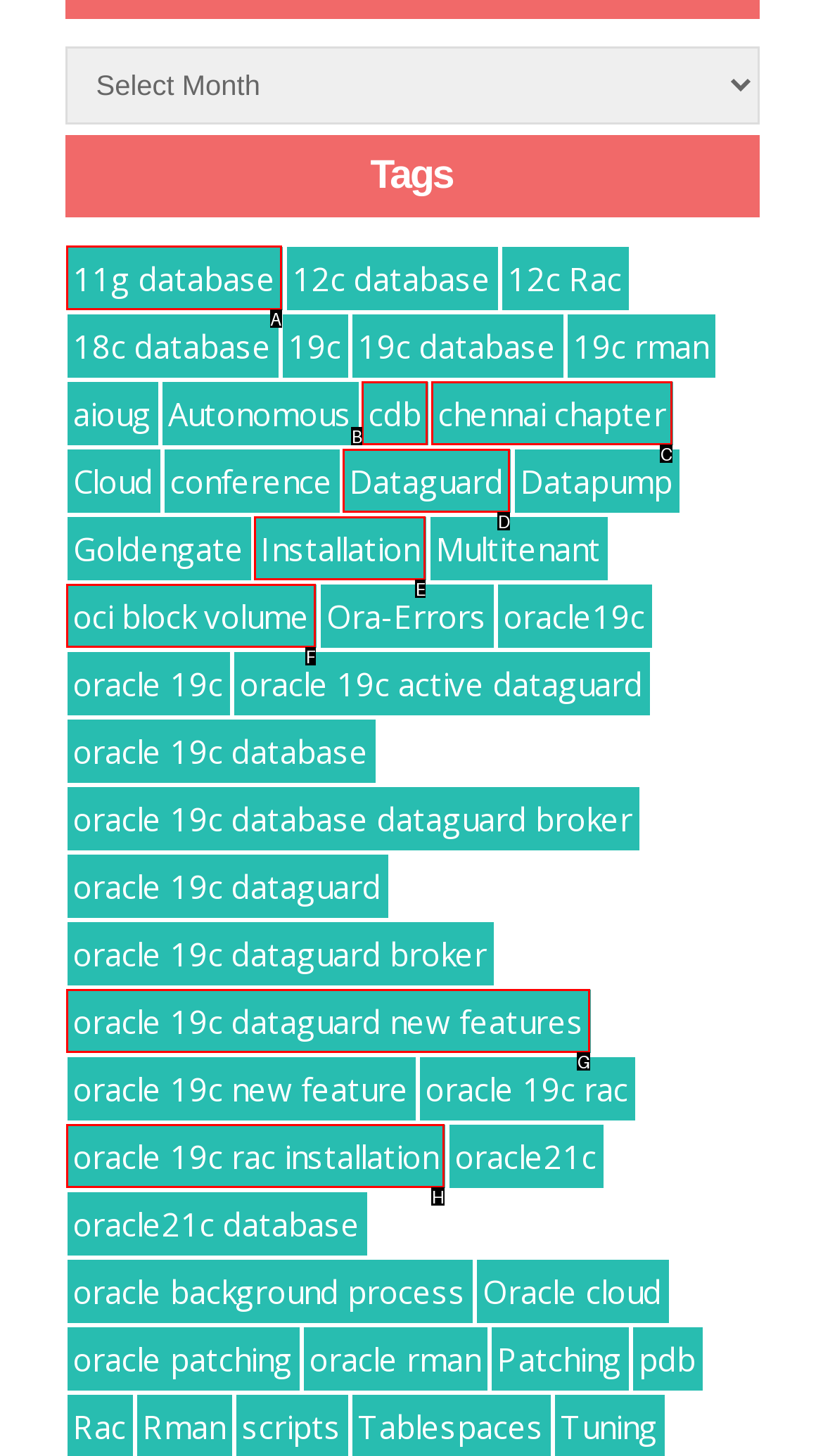Tell me which letter I should select to achieve the following goal: View 11g database
Answer with the corresponding letter from the provided options directly.

A